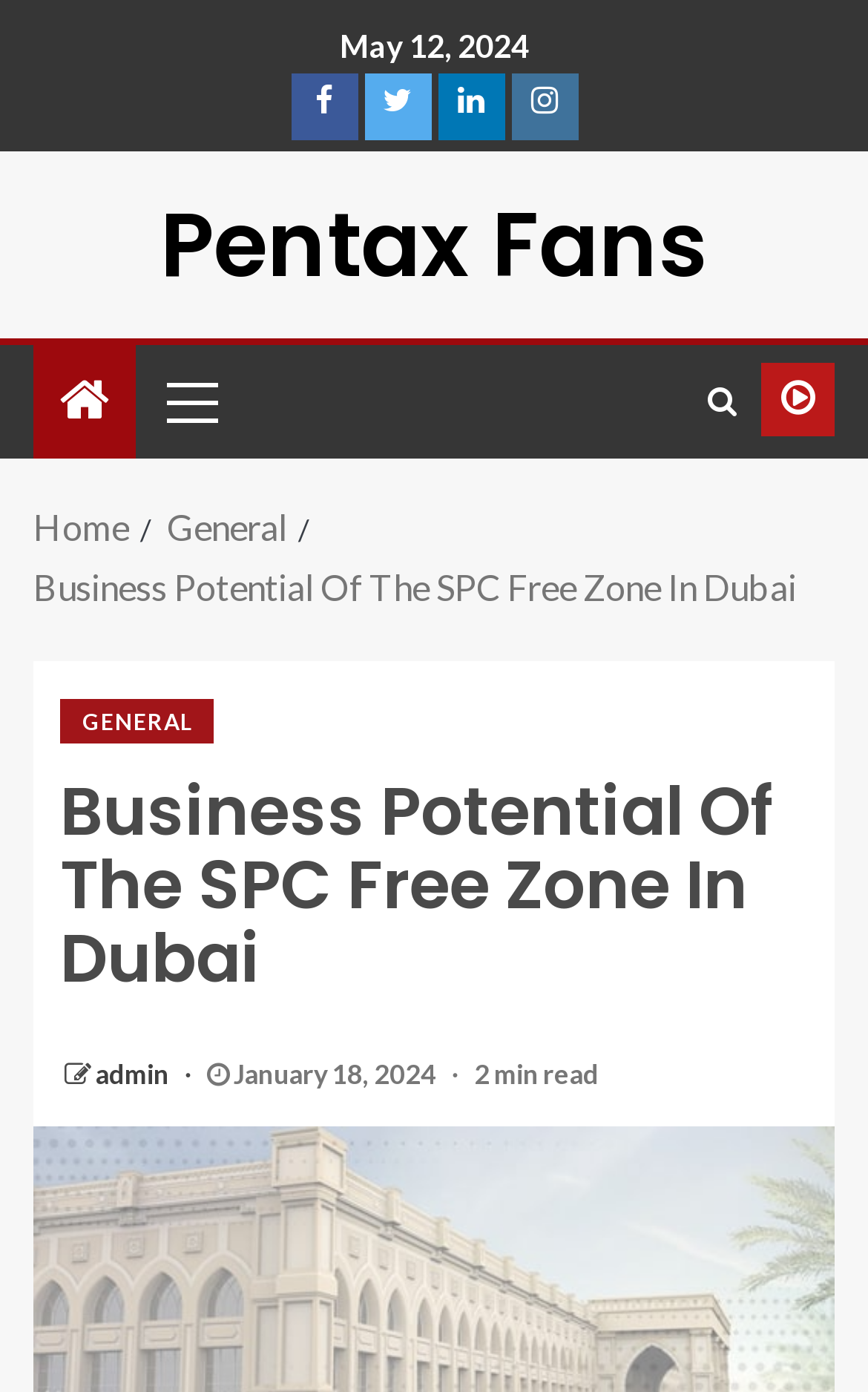How many social media links are there?
Refer to the image and give a detailed answer to the question.

I counted the number of social media links by looking at the links with icons, which are '', '', '', and ''. There are four of them.